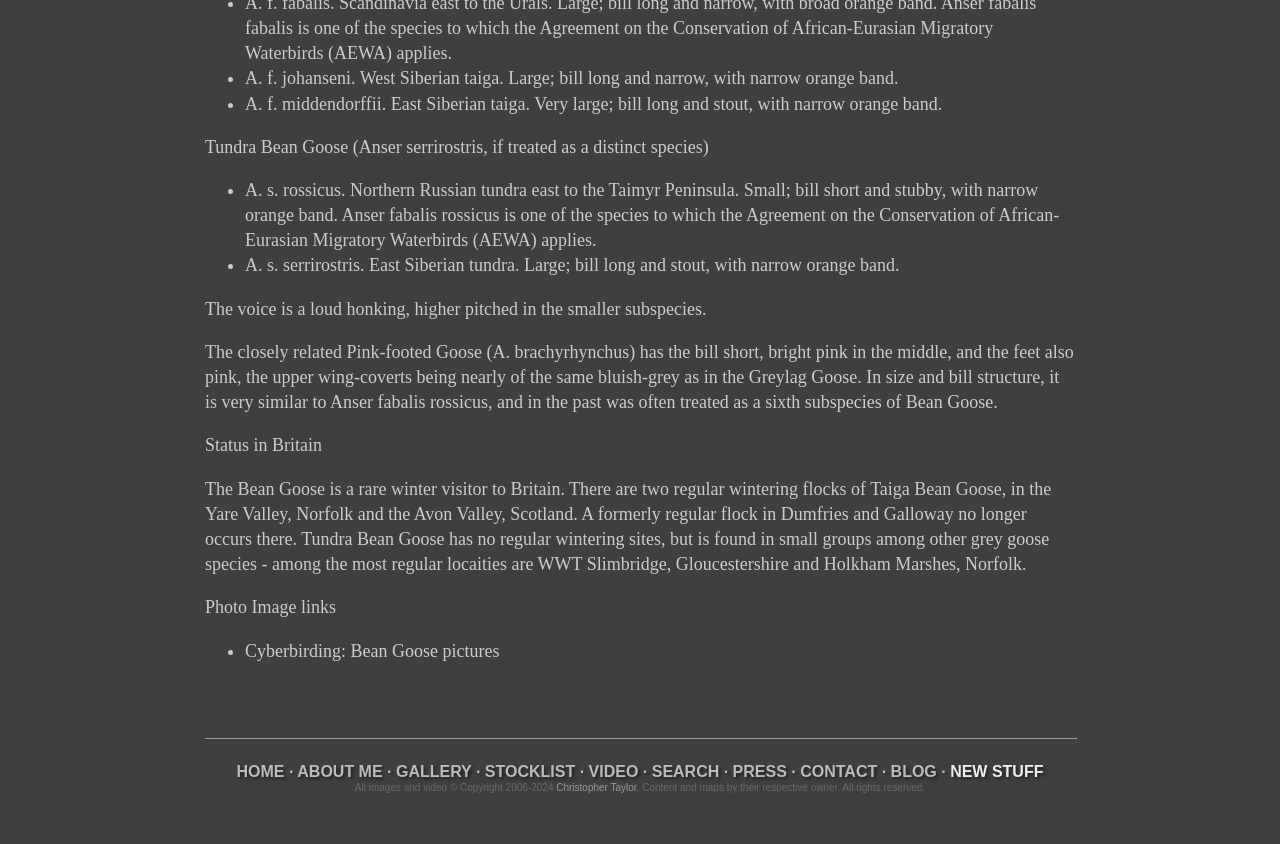Give a short answer to this question using one word or a phrase:
What is the species of goose described in the first paragraph?

Tundra Bean Goose